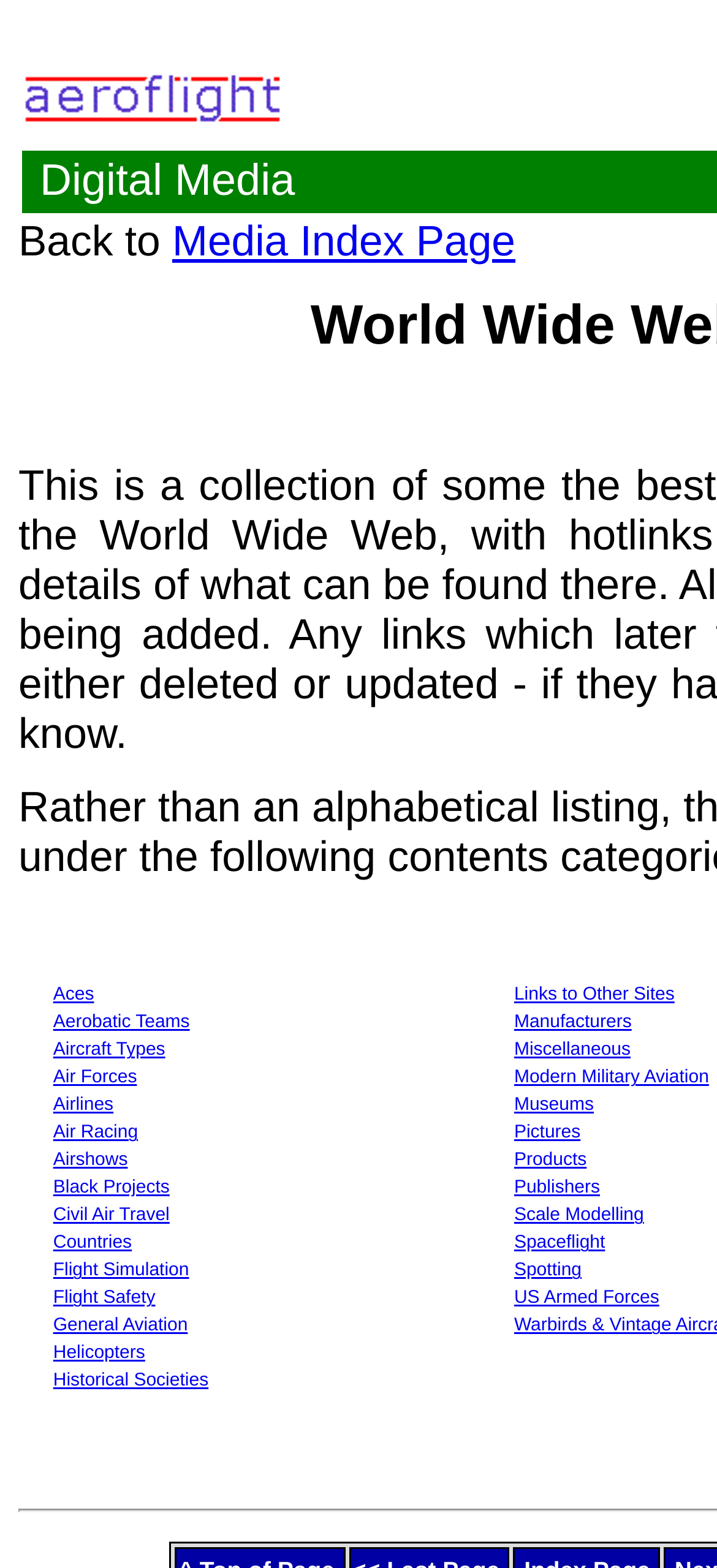What is the last category listed?
Provide a detailed answer to the question, using the image to inform your response.

I looked at the last LayoutTableCell element and found that it contains a link with the text 'Historical Societies', which is the last category listed.